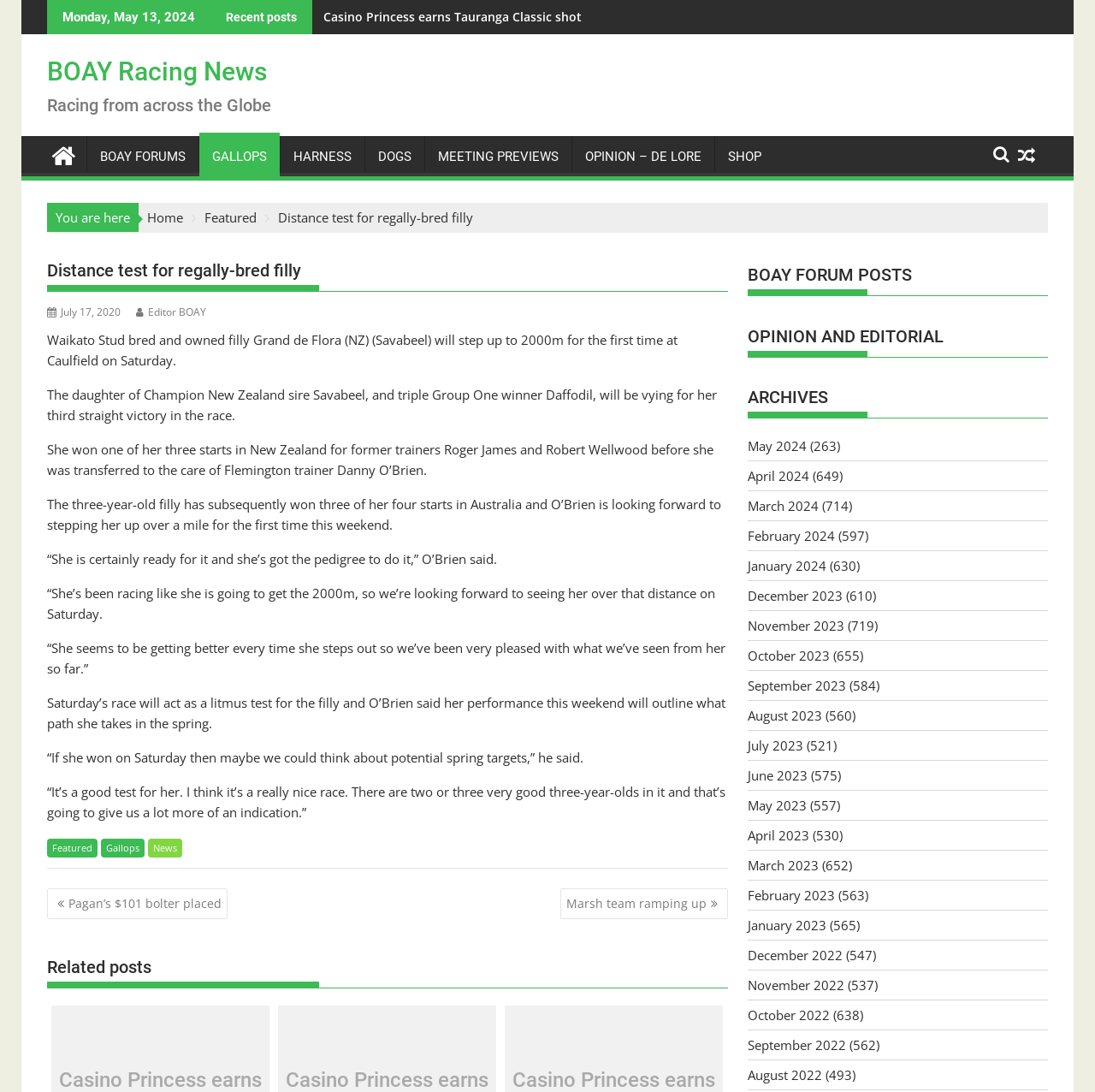Determine the bounding box coordinates for the area you should click to complete the following instruction: "Click on the 'Casino Princess earns Tauranga Classic shot' link".

[0.285, 0.0, 0.531, 0.031]